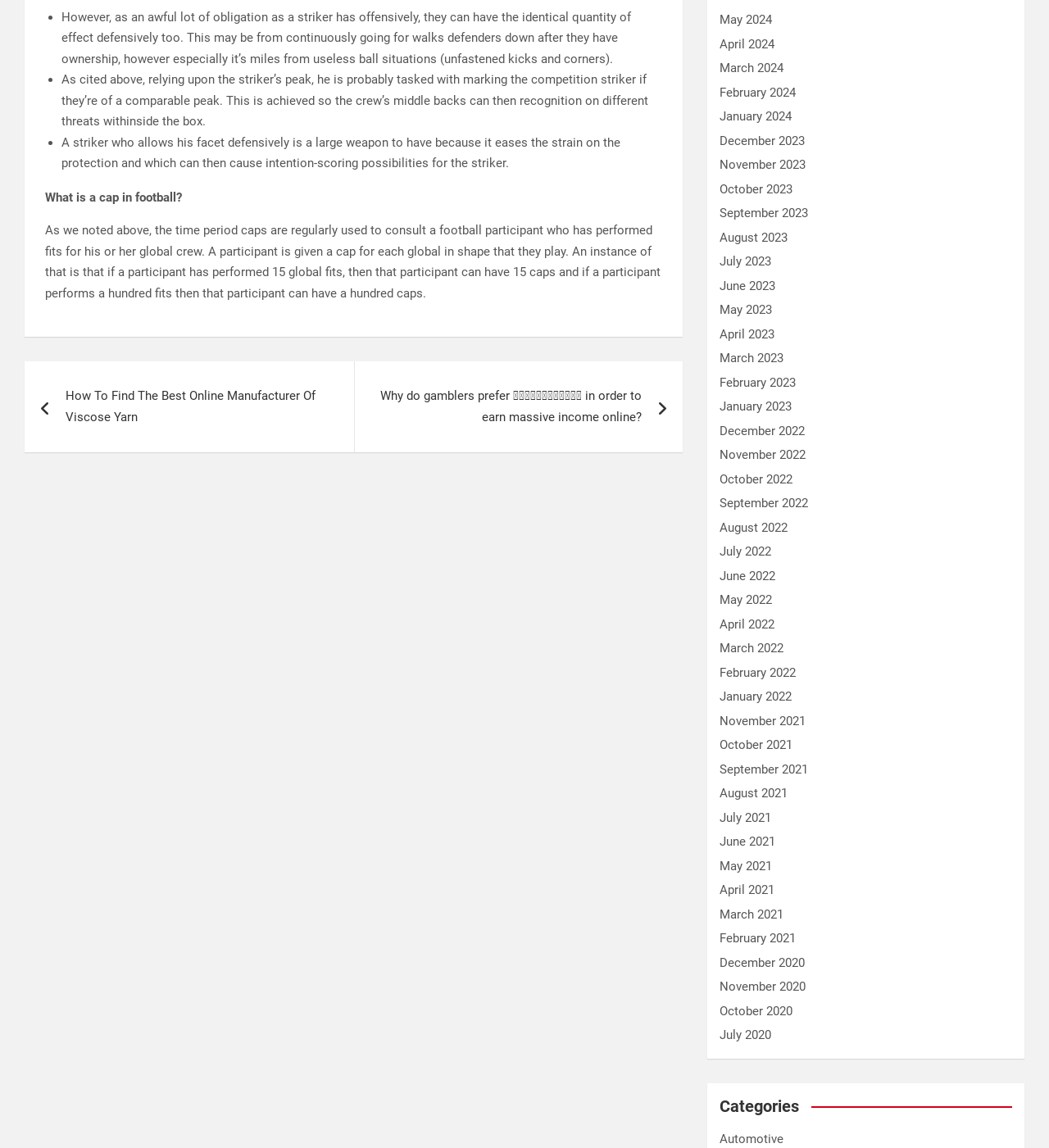Identify the bounding box of the UI element described as follows: "October 2021". Provide the coordinates as four float numbers in the range of 0 to 1 [left, top, right, bottom].

[0.686, 0.643, 0.756, 0.655]